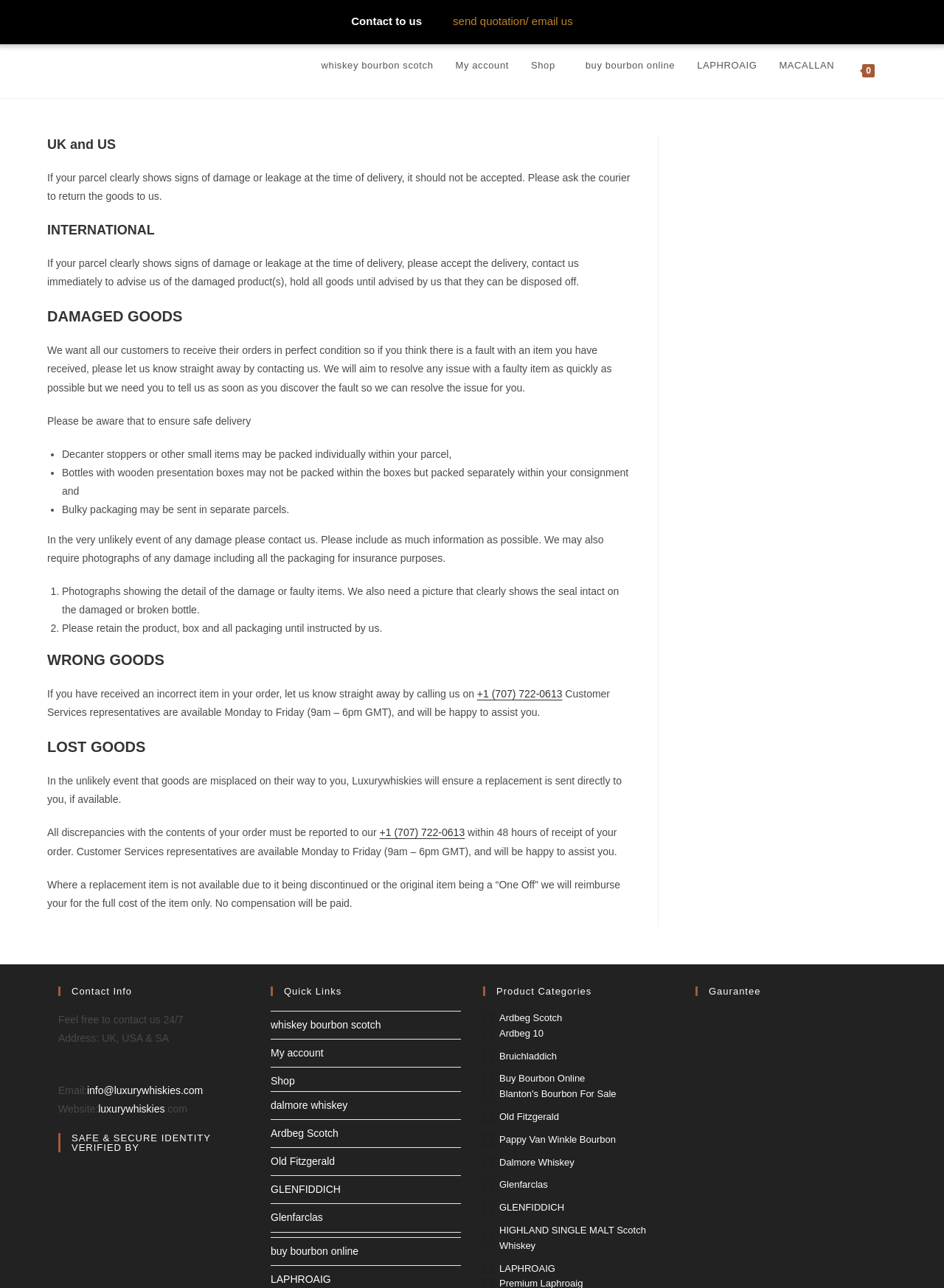Specify the bounding box coordinates of the area to click in order to follow the given instruction: "Go to My account."

[0.471, 0.03, 0.551, 0.072]